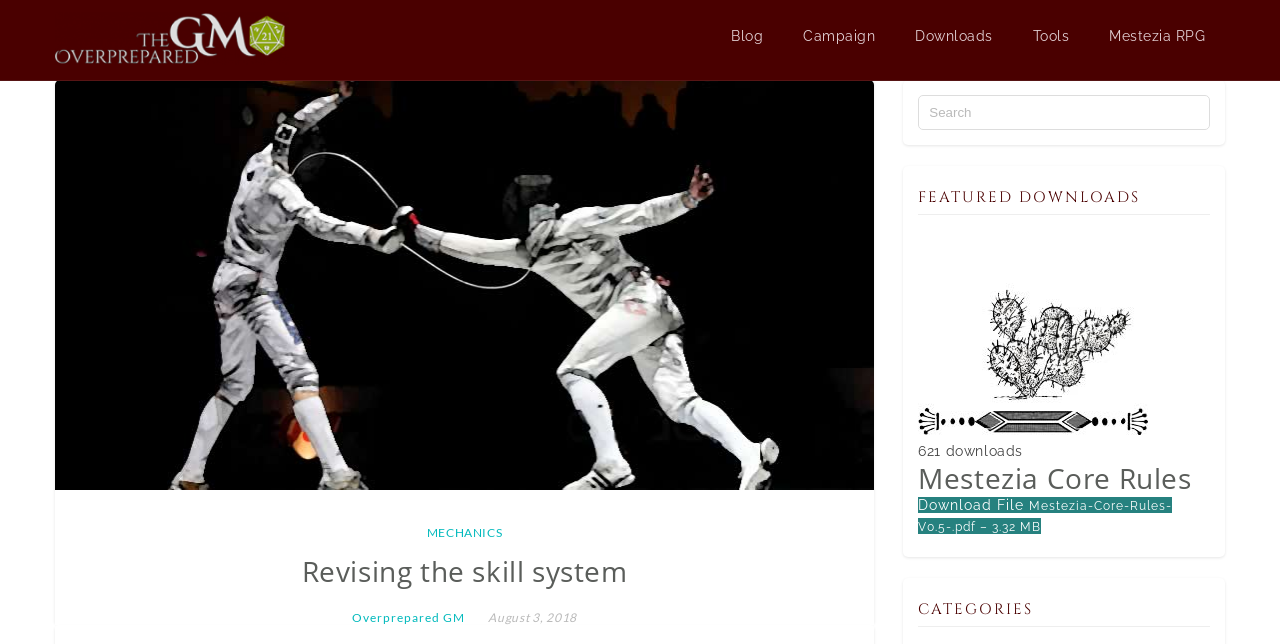Find the bounding box coordinates of the UI element according to this description: "Campaign".

[0.618, 0.031, 0.693, 0.082]